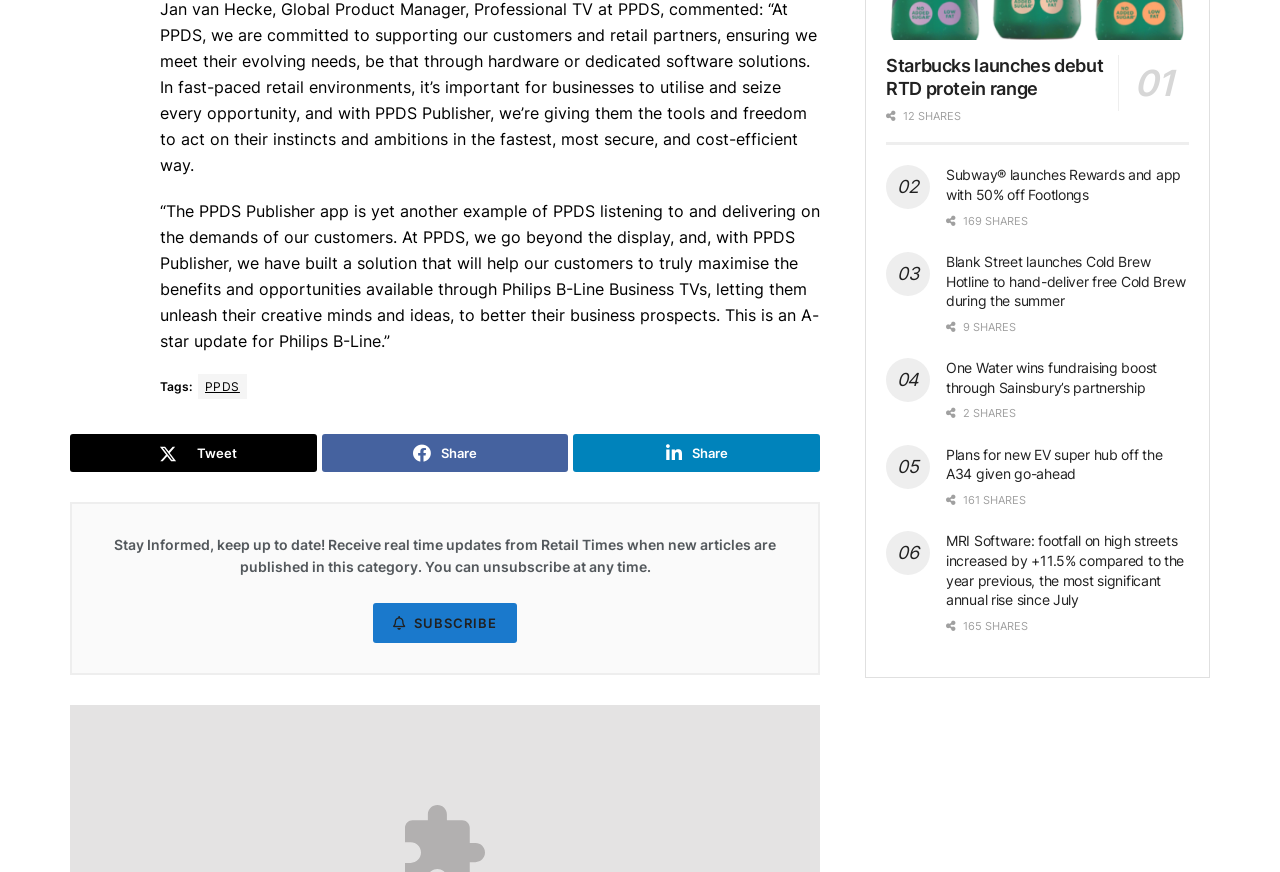Pinpoint the bounding box coordinates of the area that should be clicked to complete the following instruction: "Click on the 'Tweet' link". The coordinates must be given as four float numbers between 0 and 1, i.e., [left, top, right, bottom].

[0.055, 0.498, 0.247, 0.542]